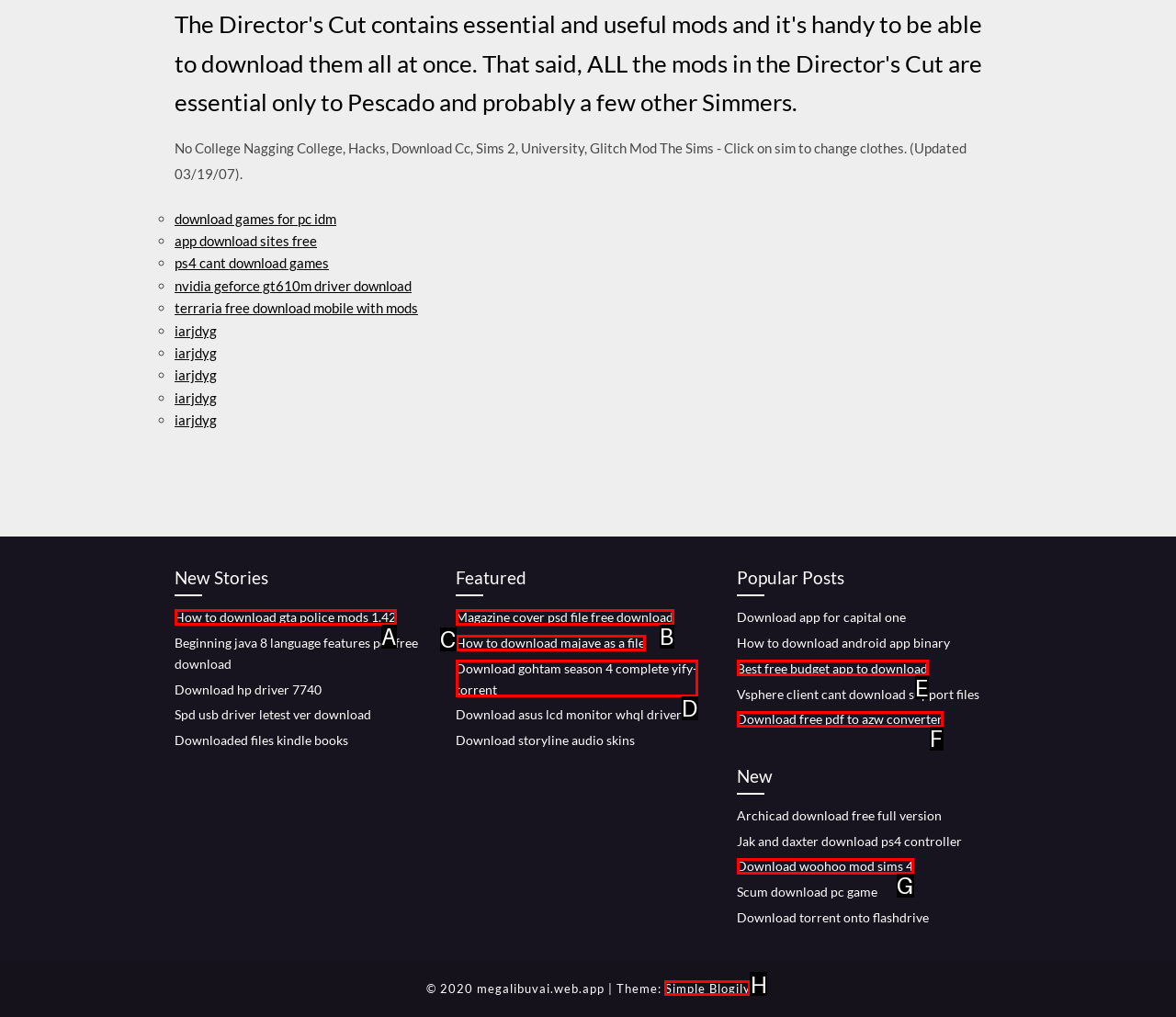Identify the letter of the UI element that fits the description: Simple Blogily
Respond with the letter of the option directly.

H